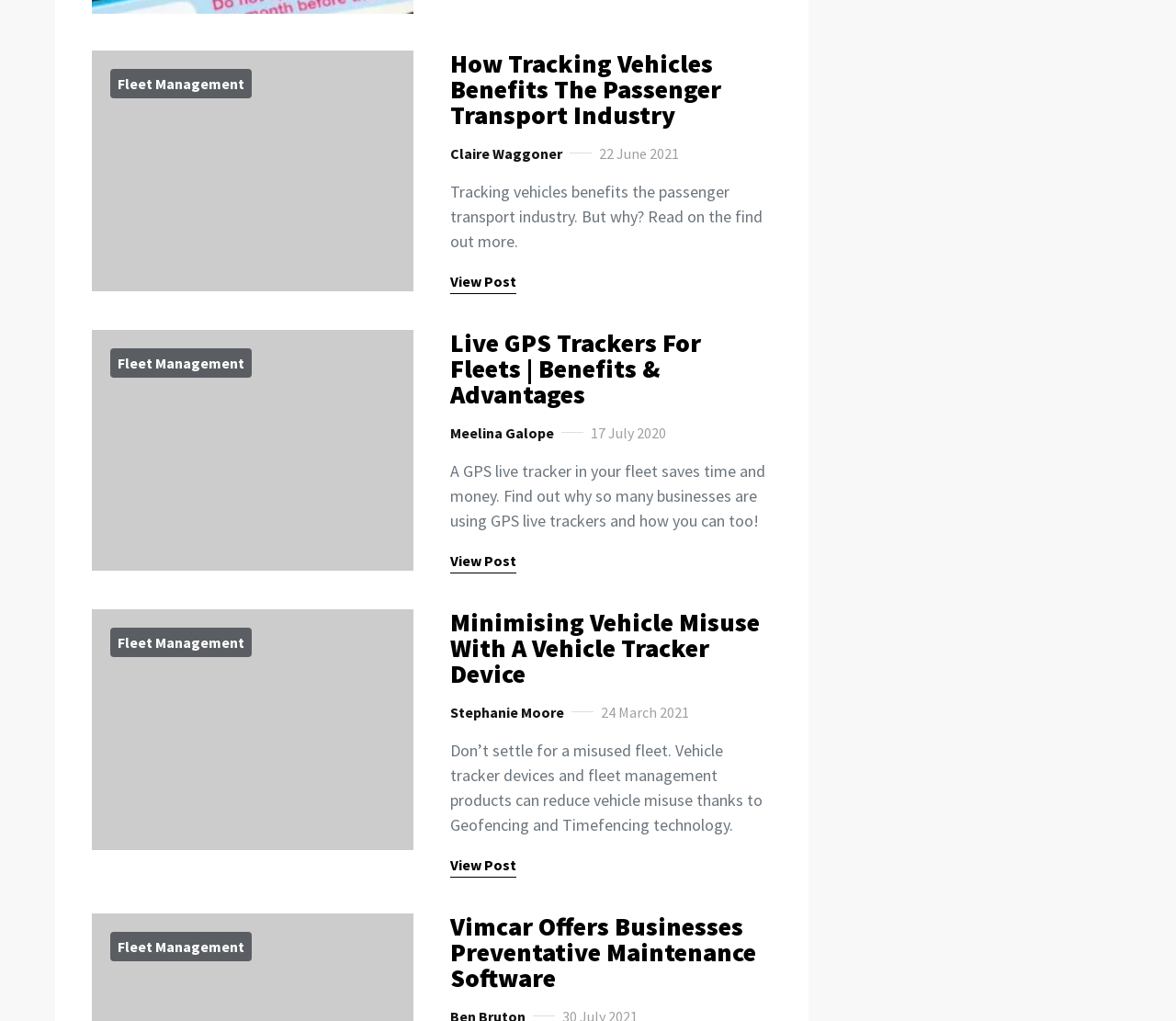Provide a short, one-word or phrase answer to the question below:
What is the name of the company offering preventative maintenance software?

Vimcar